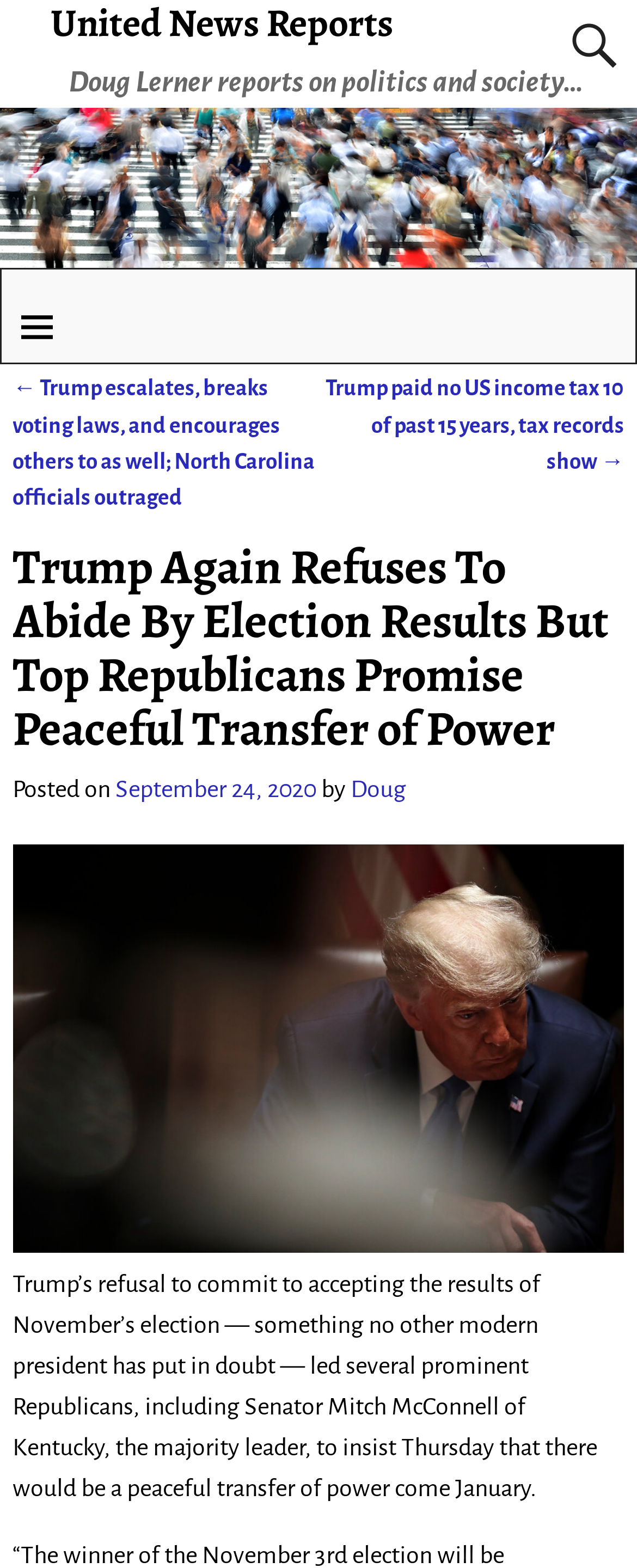Produce an extensive caption that describes everything on the webpage.

The webpage appears to be a news article from United News Reports. At the top, there is a heading with the title "United News Reports". Below this, there is a search bar located at the top right corner of the page. 

The main article is titled "Trump Again Refuses To Abide By Election Results But Top Republicans Promise Peaceful Transfer of Power", which is a heading that spans almost the entire width of the page. 

Below the title, there is a section with a heading "Post navigation" that contains two links to other news articles, one on the left and one on the right. The link on the left is titled "Trump escalates, breaks voting laws, and encourages others to as well; North Carolina officials outraged", and the link on the right is titled "Trump paid no US income tax 10 of past 15 years, tax records show".

Underneath the post navigation section, there is a subheading that indicates the article was posted on September 24, 2020, by Doug. The main article content starts below this, with a paragraph of text that discusses Trump's refusal to commit to accepting the results of the November election and the response from prominent Republicans, including Senator Mitch McConnell.